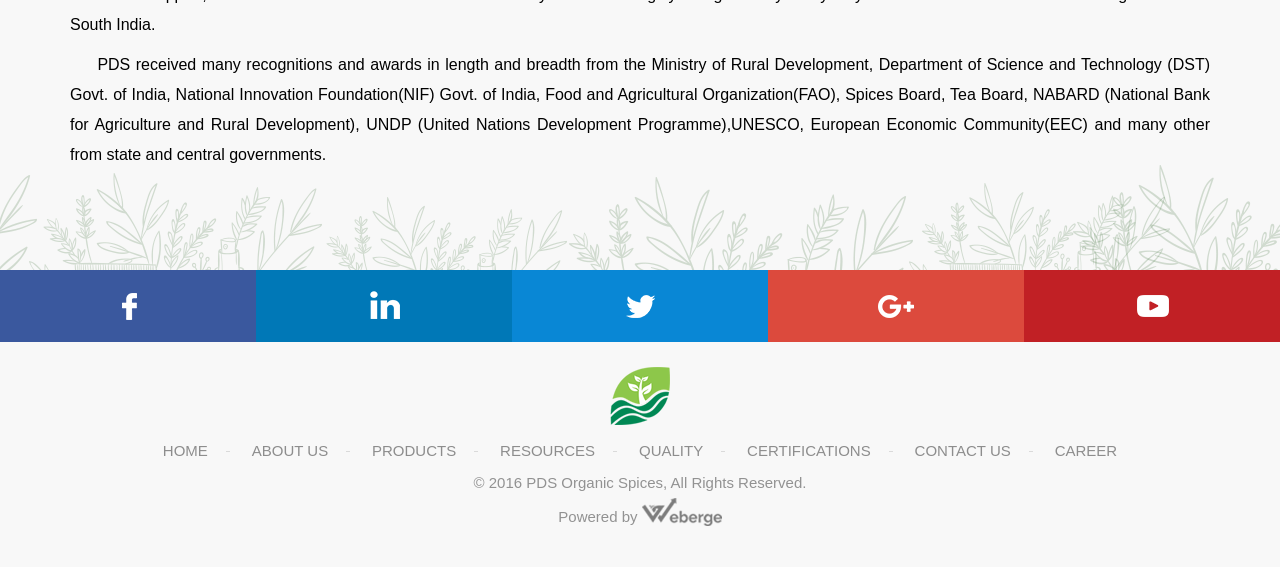What is the copyright year of the website?
Make sure to answer the question with a detailed and comprehensive explanation.

The StaticText element with ID 119 contains the copyright information, which includes the year 2016. This suggests that the website's copyright year is 2016.